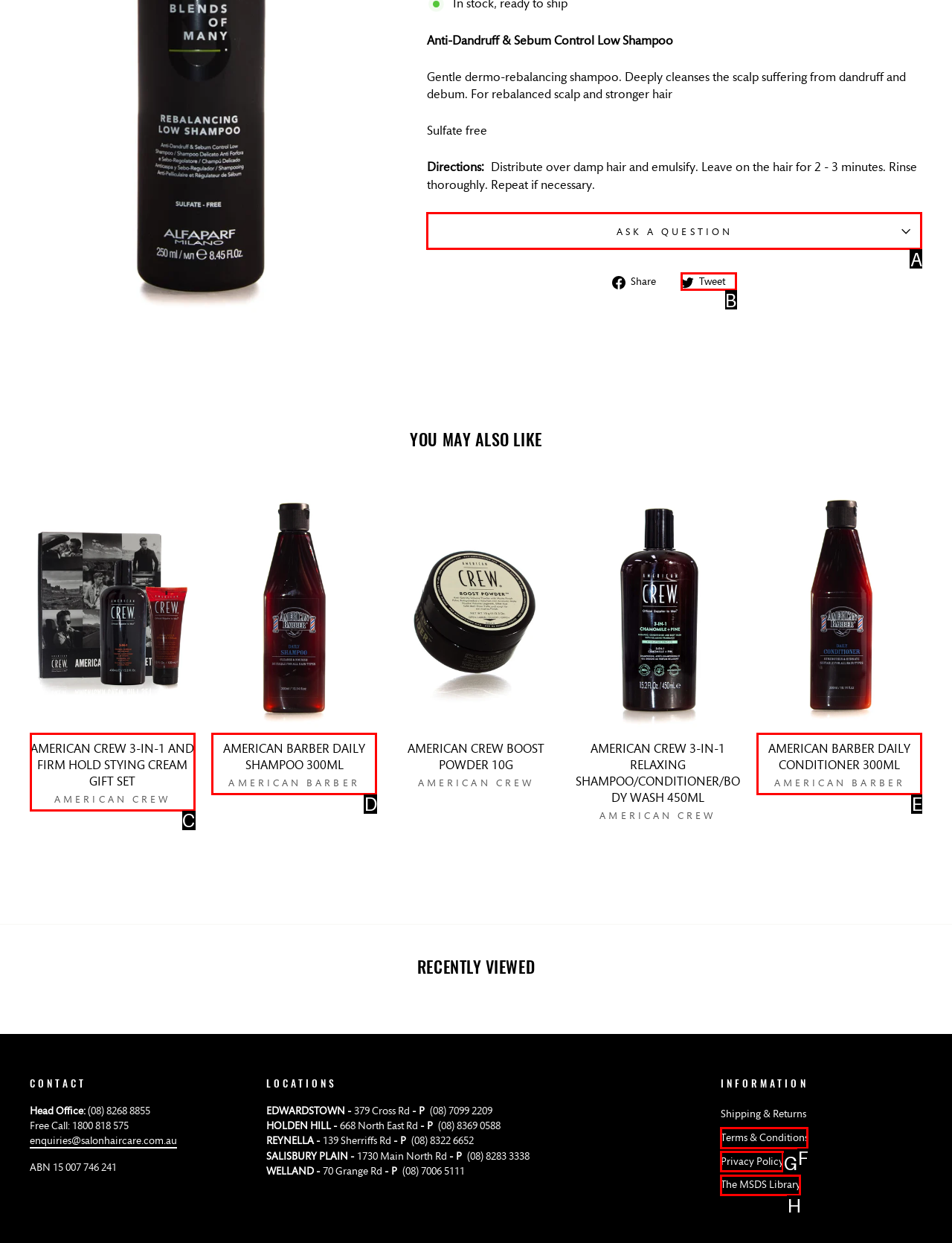Select the appropriate option that fits: For the Clients
Reply with the letter of the correct choice.

None